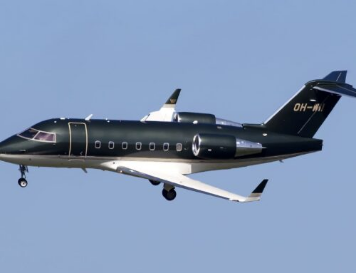Explain the image in a detailed way.

The image features a Bombardier Challenger 604, a sleek and luxurious business jet, showcased in a striking green color scheme with elegant accents. Known for its spacious interior and high-performance capabilities, this aircraft is depicted mid-flight against a clear blue sky, highlighting its aerodynamic design and precision engineering. The aircraft carries the registration code "OH-MI," indicating its operational lineage. The Challenger 604 is celebrated among aviation enthusiasts for its reliability and comfort, making it a popular choice for corporate travel and private charters. The image likely emphasizes the aircraft's status as a desirable model in the realm of custom airplane replicas, appealing to collectors and aviation fans alike.